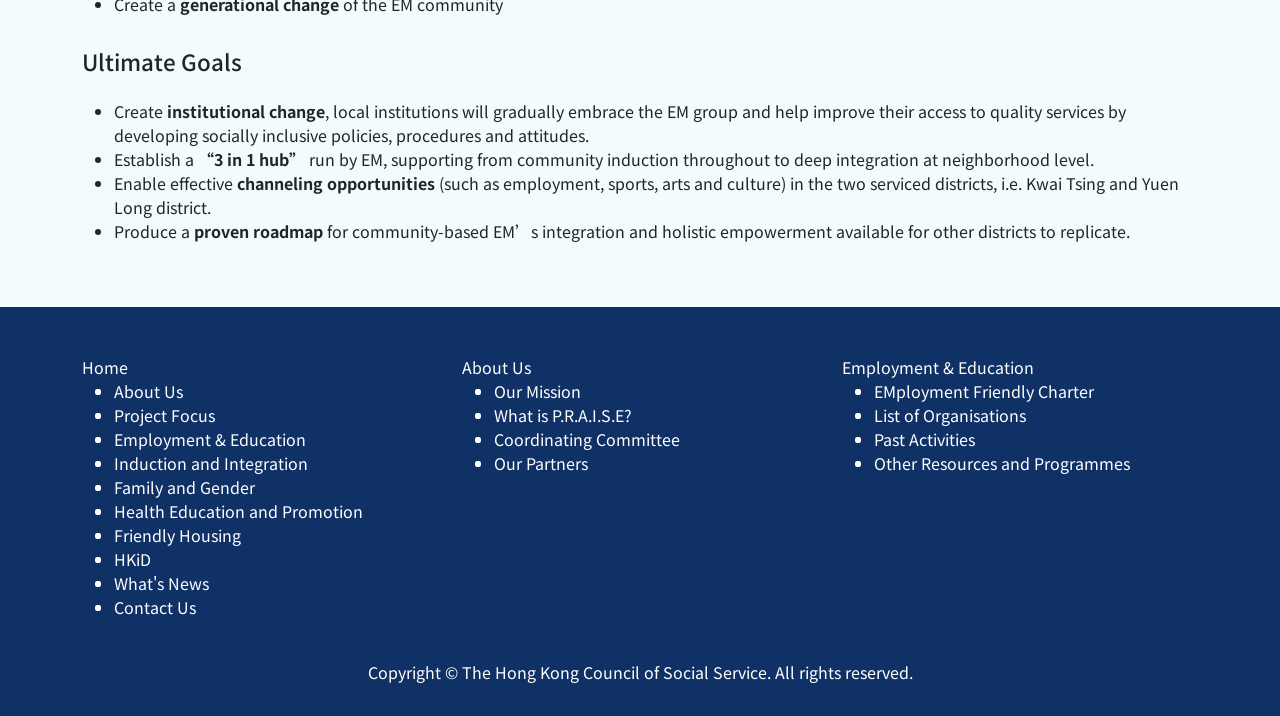What is the last item in the 'Project Focus' section?
Please provide a detailed answer to the question.

The last item in the 'Project Focus' section is 'Friendly Housing', which is listed as a link under the 'Project Focus' heading.